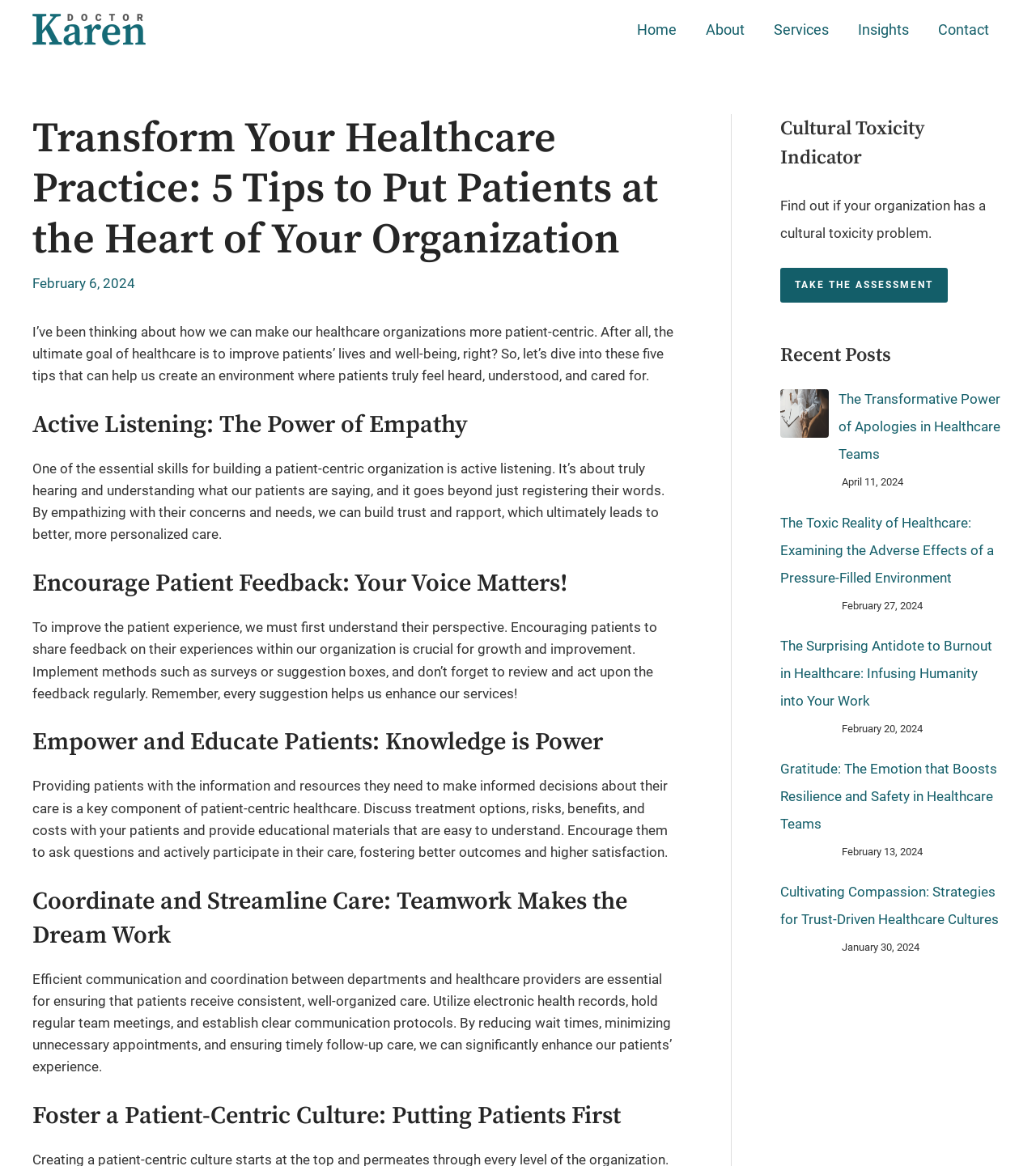Find the bounding box coordinates of the element you need to click on to perform this action: 'Read the 'The Transformative Power of Apologies in Healthcare Teams' article'. The coordinates should be represented by four float values between 0 and 1, in the format [left, top, right, bottom].

[0.753, 0.334, 0.8, 0.376]